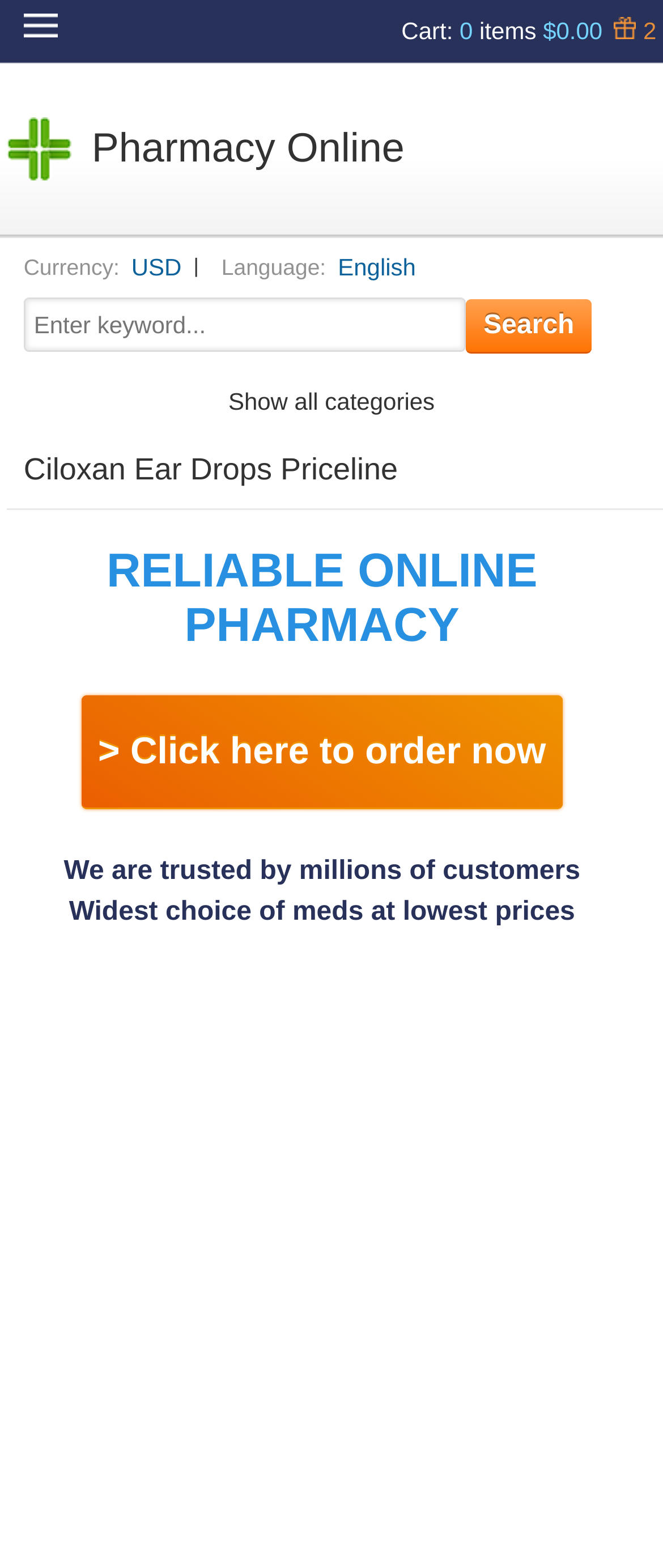What is the current number of items in the cart?
Please look at the screenshot and answer in one word or a short phrase.

0